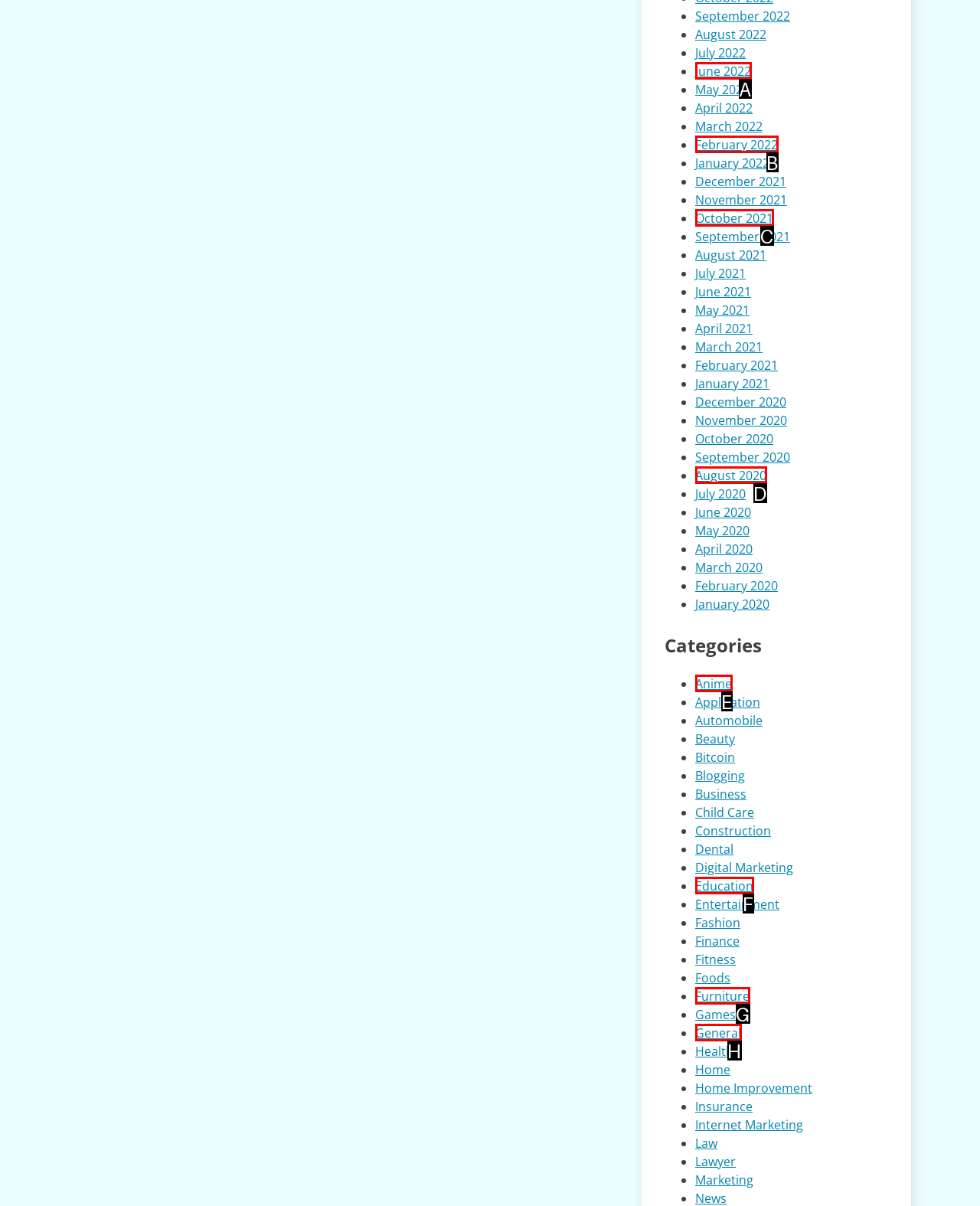Given the description: Furniture, identify the corresponding option. Answer with the letter of the appropriate option directly.

G